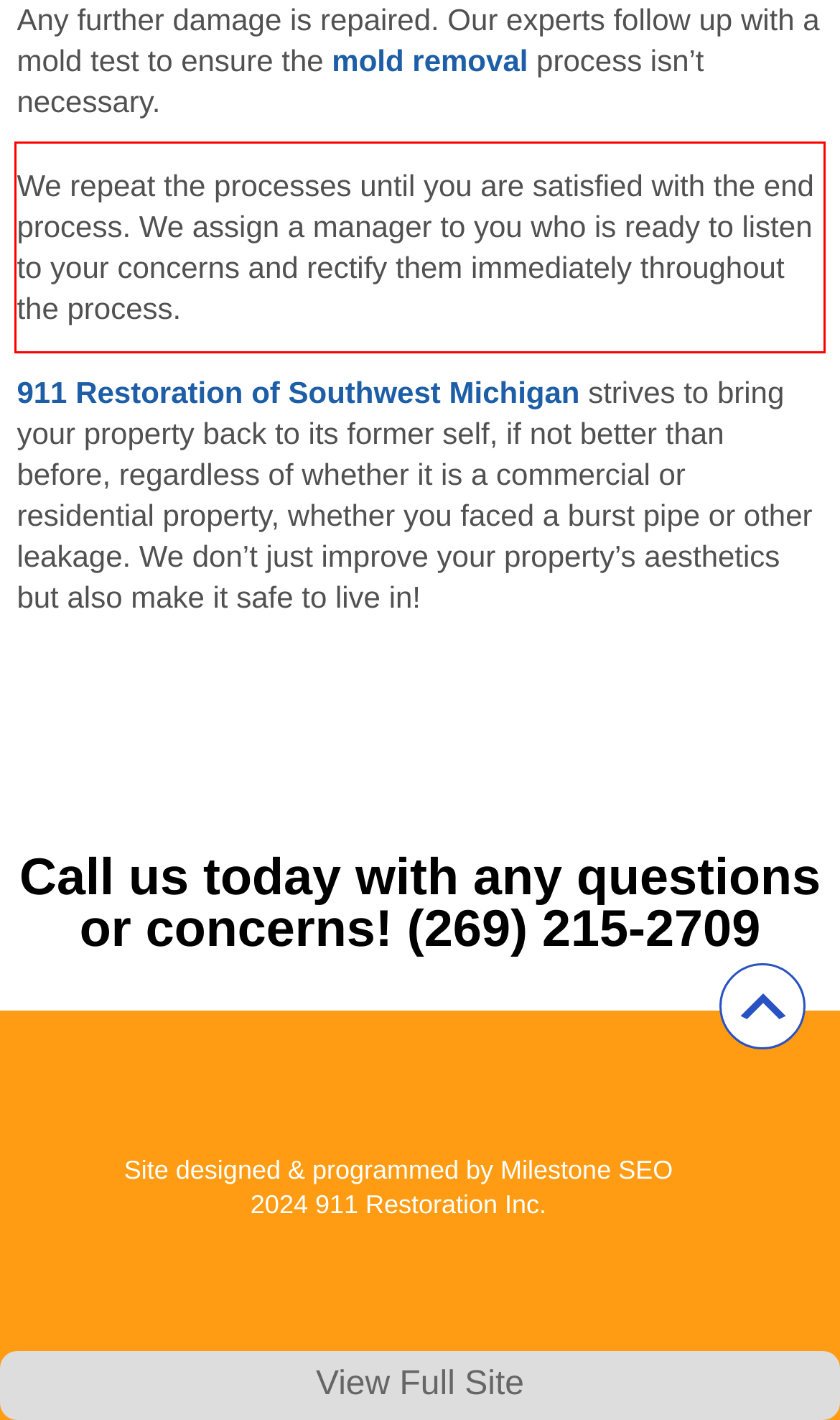Using OCR, extract the text content found within the red bounding box in the given webpage screenshot.

We repeat the processes until you are satisfied with the end process. We assign a manager to you who is ready to listen to your concerns and rectify them immediately throughout the process.